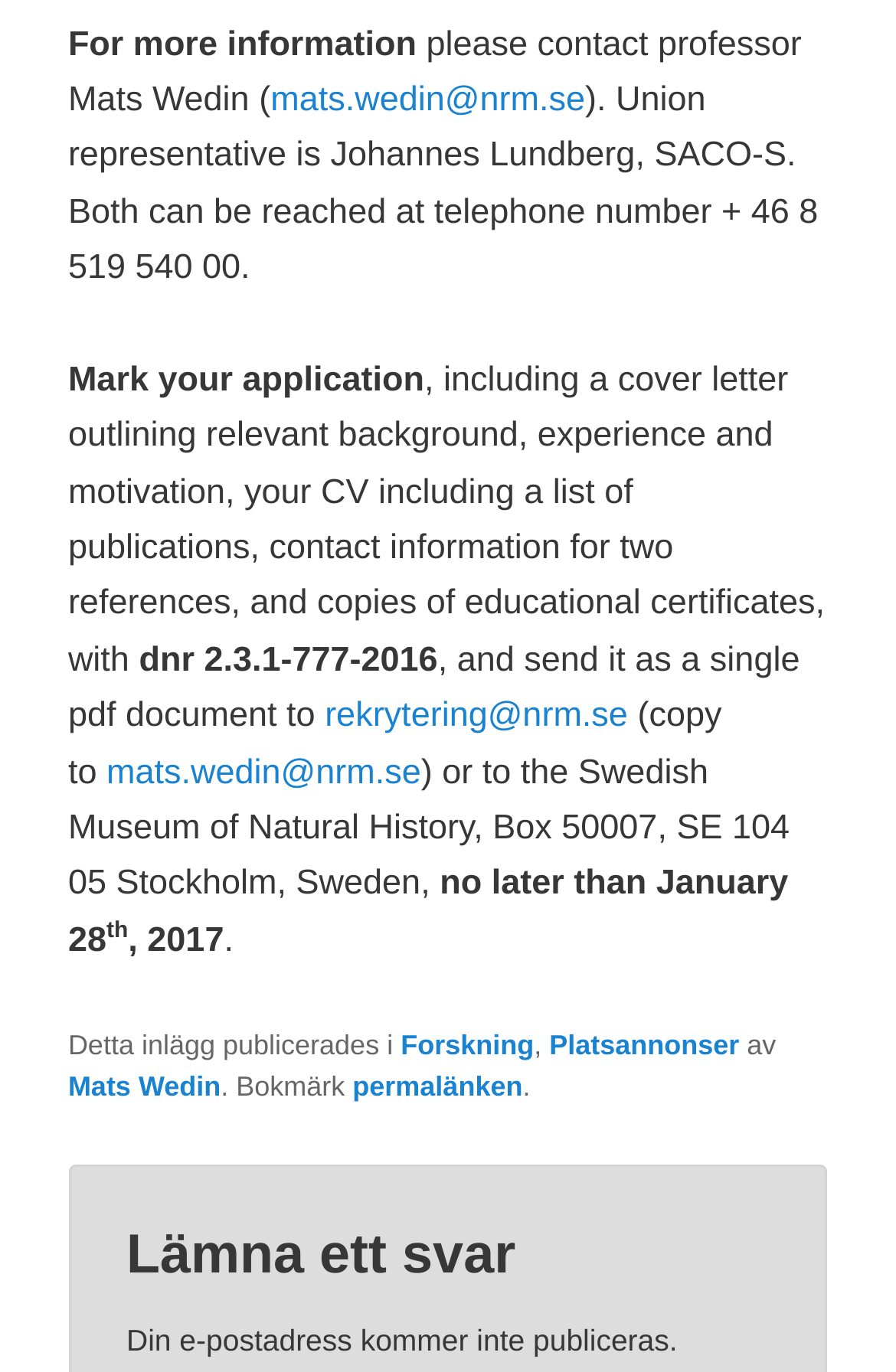Identify the bounding box for the described UI element. Provide the coordinates in (top-left x, top-left y, bottom-right x, bottom-right y) format with values ranging from 0 to 1: Mats Wedin

[0.076, 0.781, 0.246, 0.804]